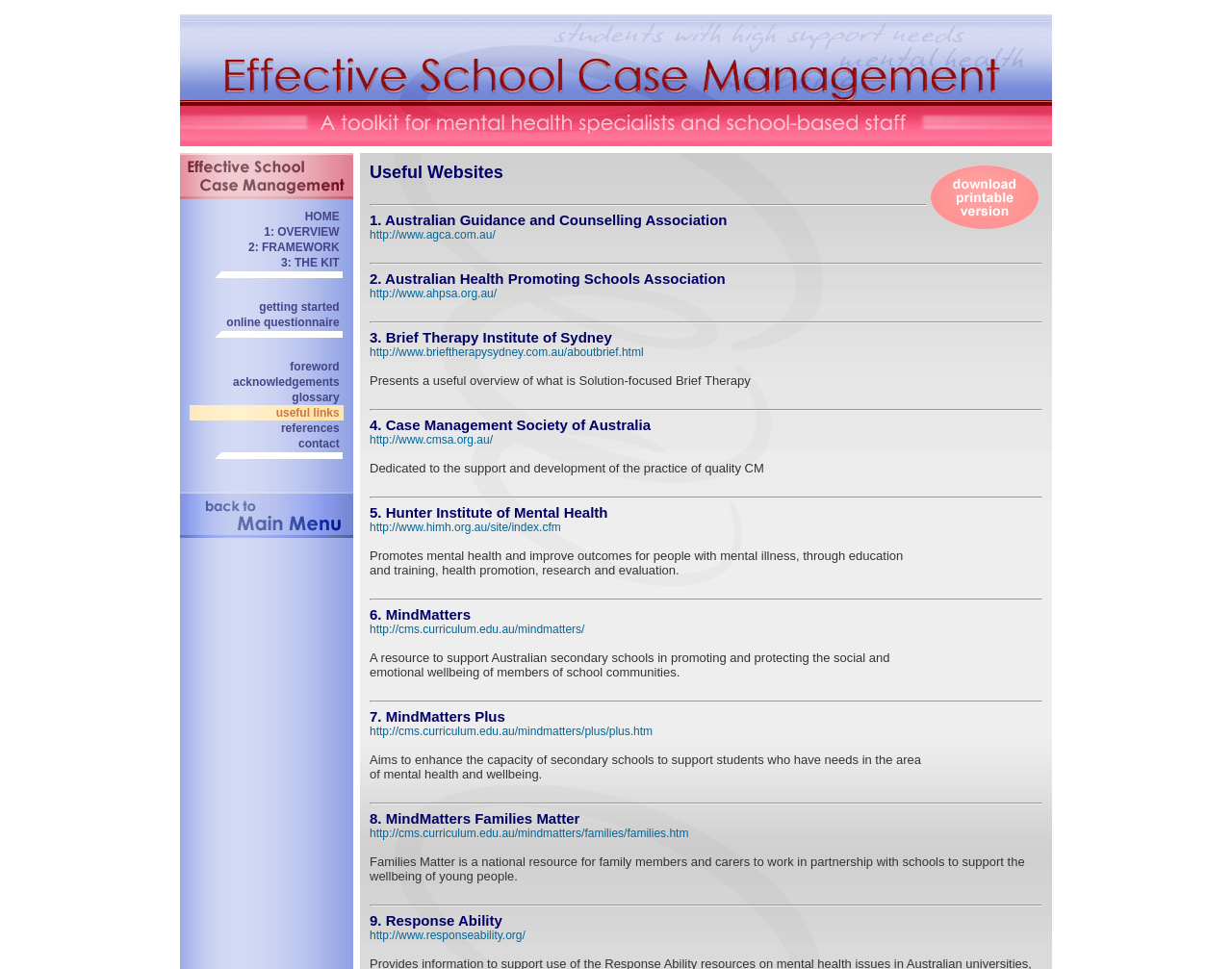Provide a one-word or short-phrase answer to the question:
How many links are there in the webpage?

7